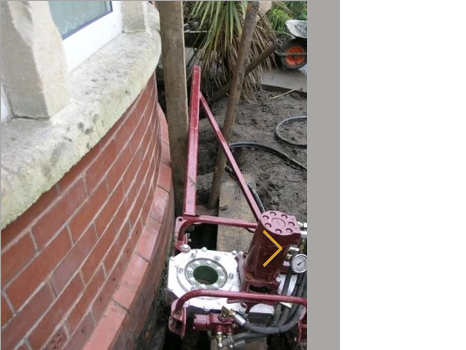What is seen in the background of the image?
Please use the image to provide an in-depth answer to the question.

In the background of the image, a wheelbarrow is seen, which further emphasizes the construction setting and suggests that excavation work is being done.